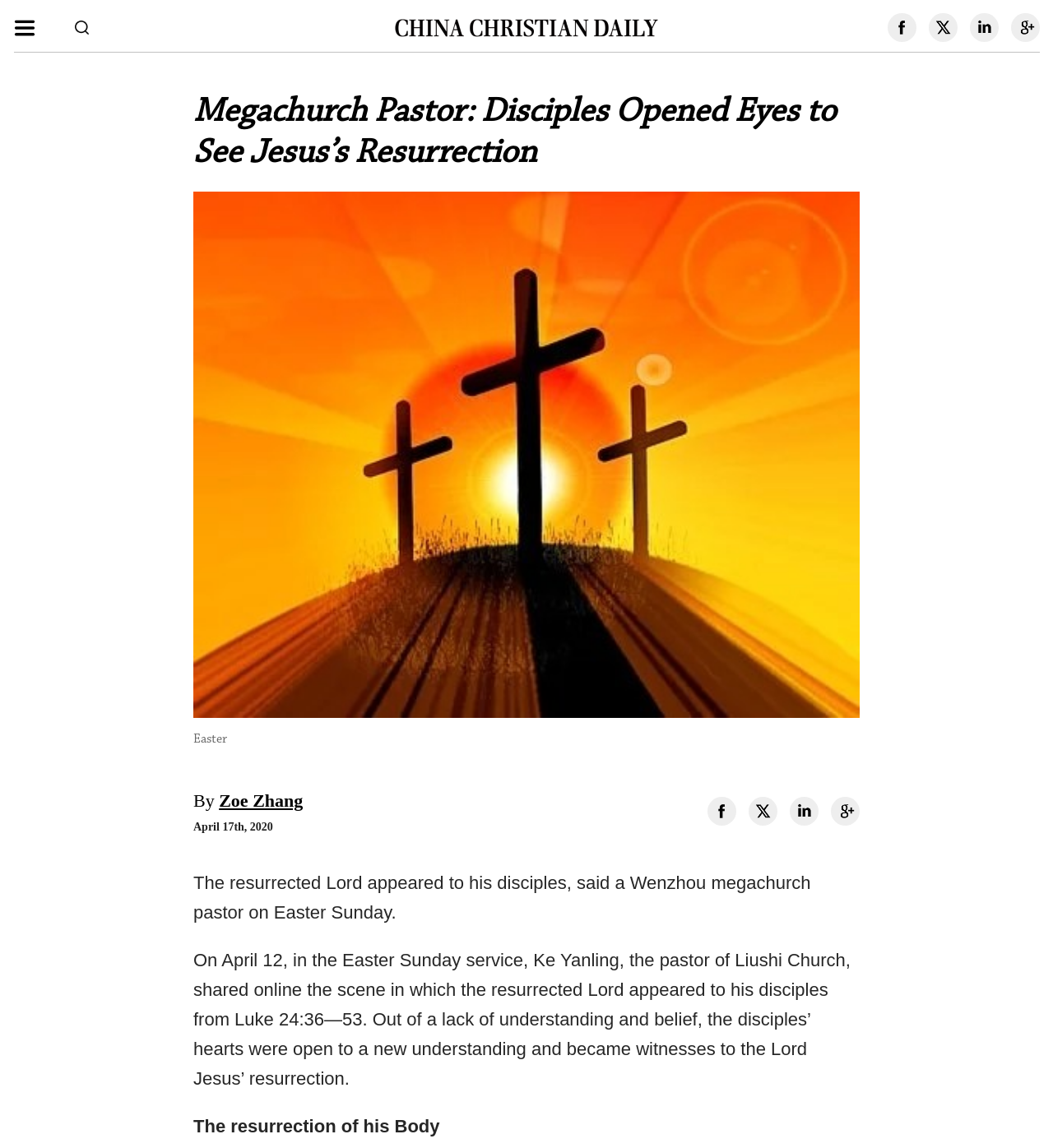Return the bounding box coordinates of the UI element that corresponds to this description: "Zoe Zhang". The coordinates must be given as four float numbers in the range of 0 and 1, [left, top, right, bottom].

[0.208, 0.689, 0.288, 0.707]